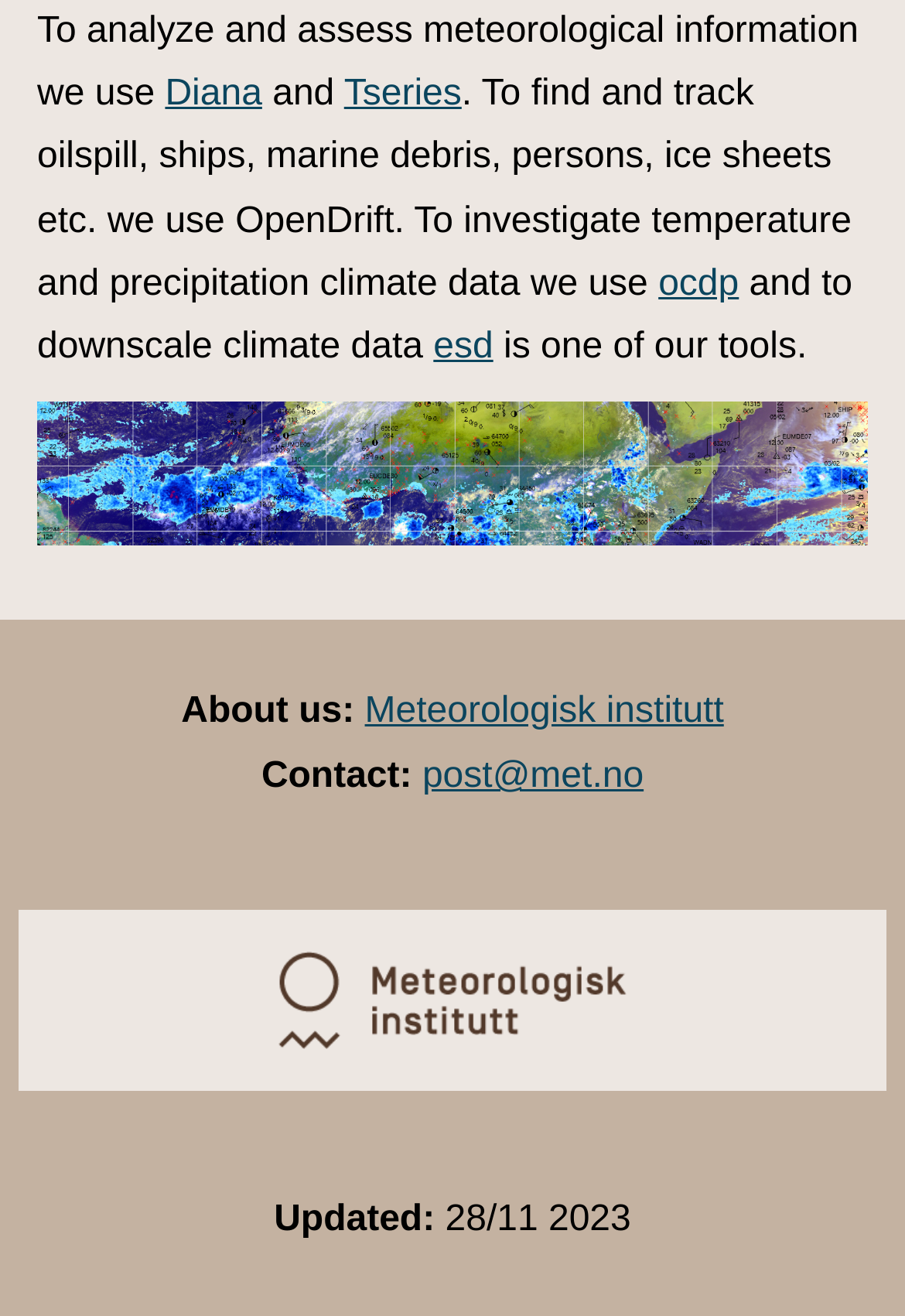Please give a succinct answer using a single word or phrase:
What is the name of the institution mentioned?

Meteorologisk institutt